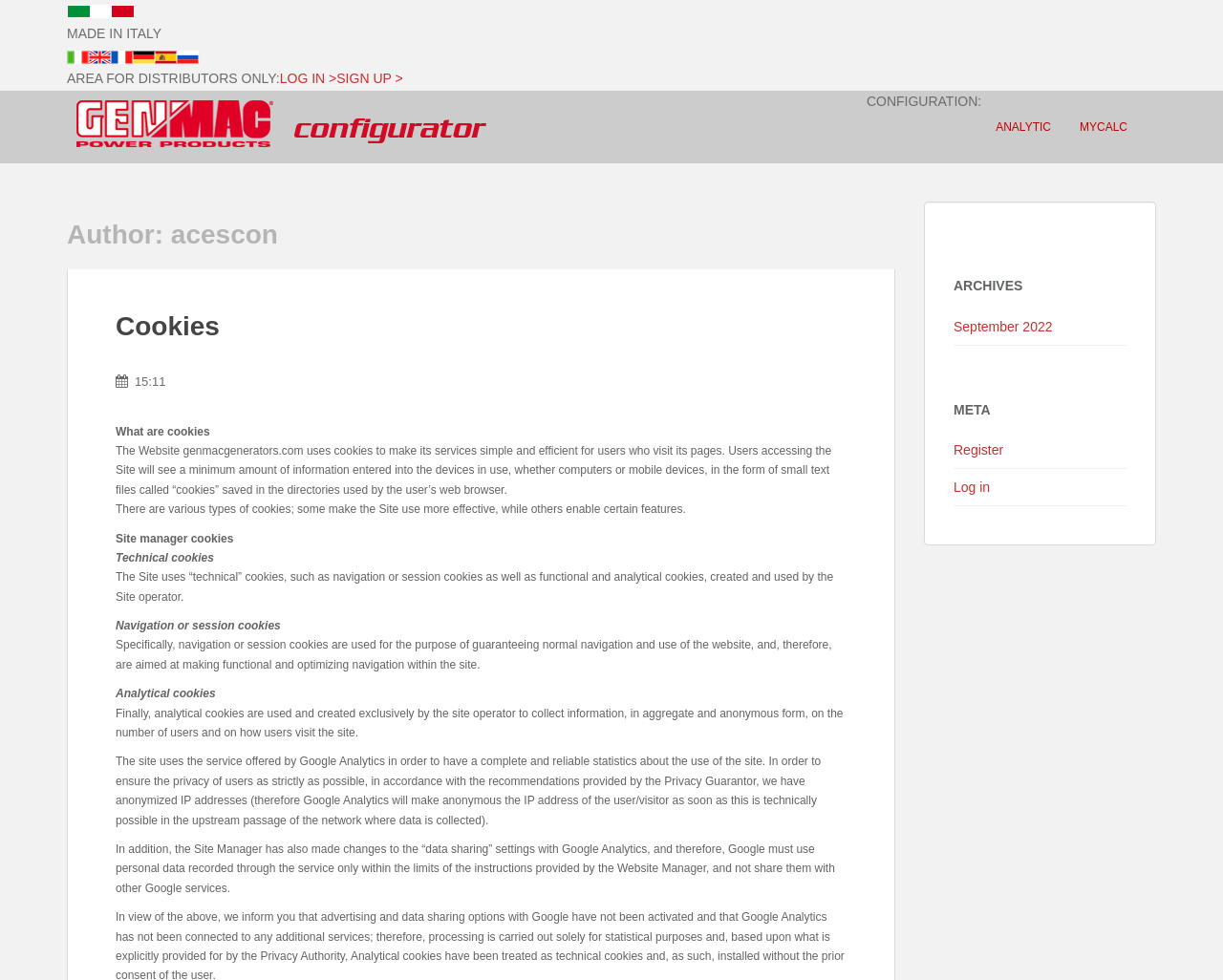Provide the bounding box coordinates of the UI element this sentence describes: "15:1115:18".

[0.11, 0.382, 0.135, 0.396]